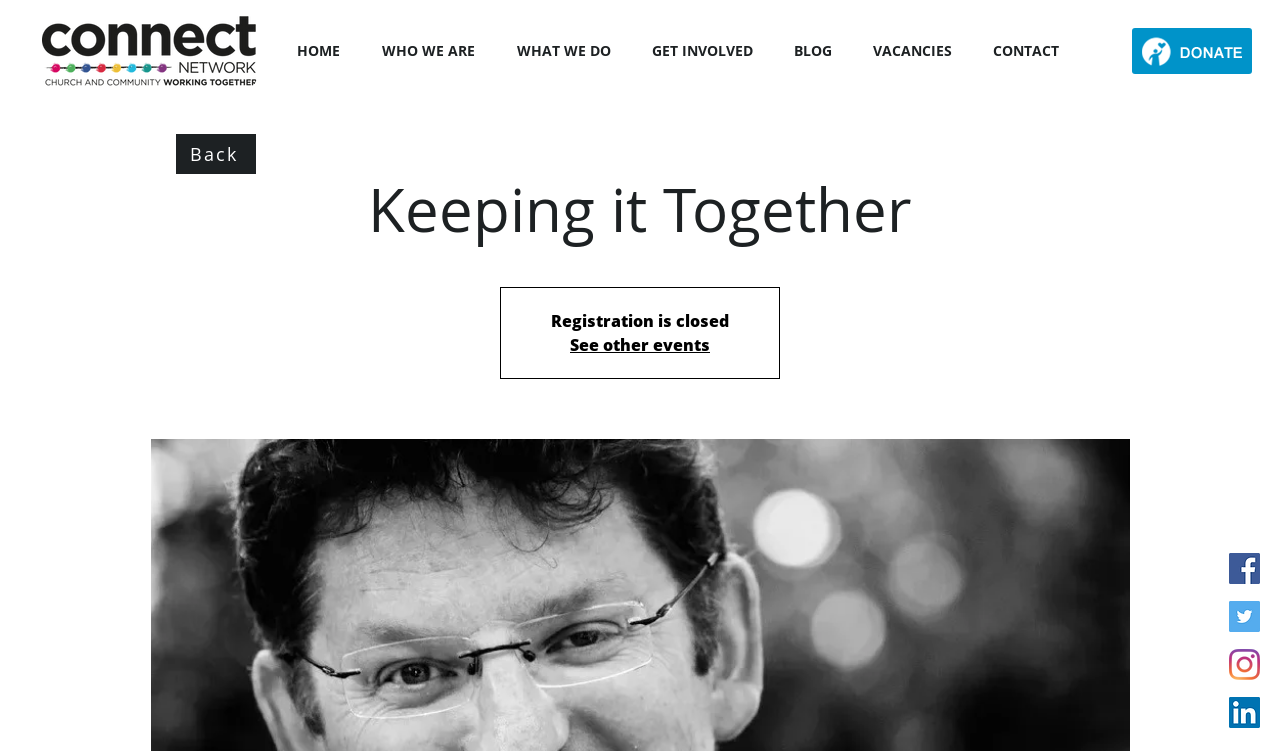How many navigation links are there?
From the image, respond using a single word or phrase.

6